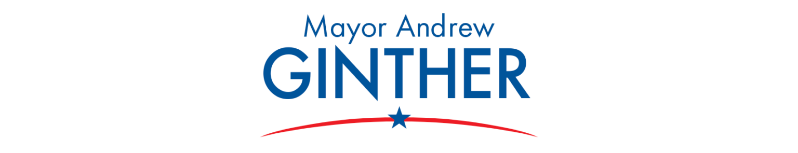Identify and describe all the elements present in the image.

The image features the logo of Mayor Andrew Ginther, prominently displaying his name in blue lettering. The design includes a stylized star beneath his name, reflecting a patriotic theme, likely resonant with his political messaging. The elements are arranged on a clean white background, contributing to a professional appearance. This logo represents Ginther's branding as the Mayor of Columbus and is part of his campaign materials, which emphasize his commitment to constituents and civic engagement.